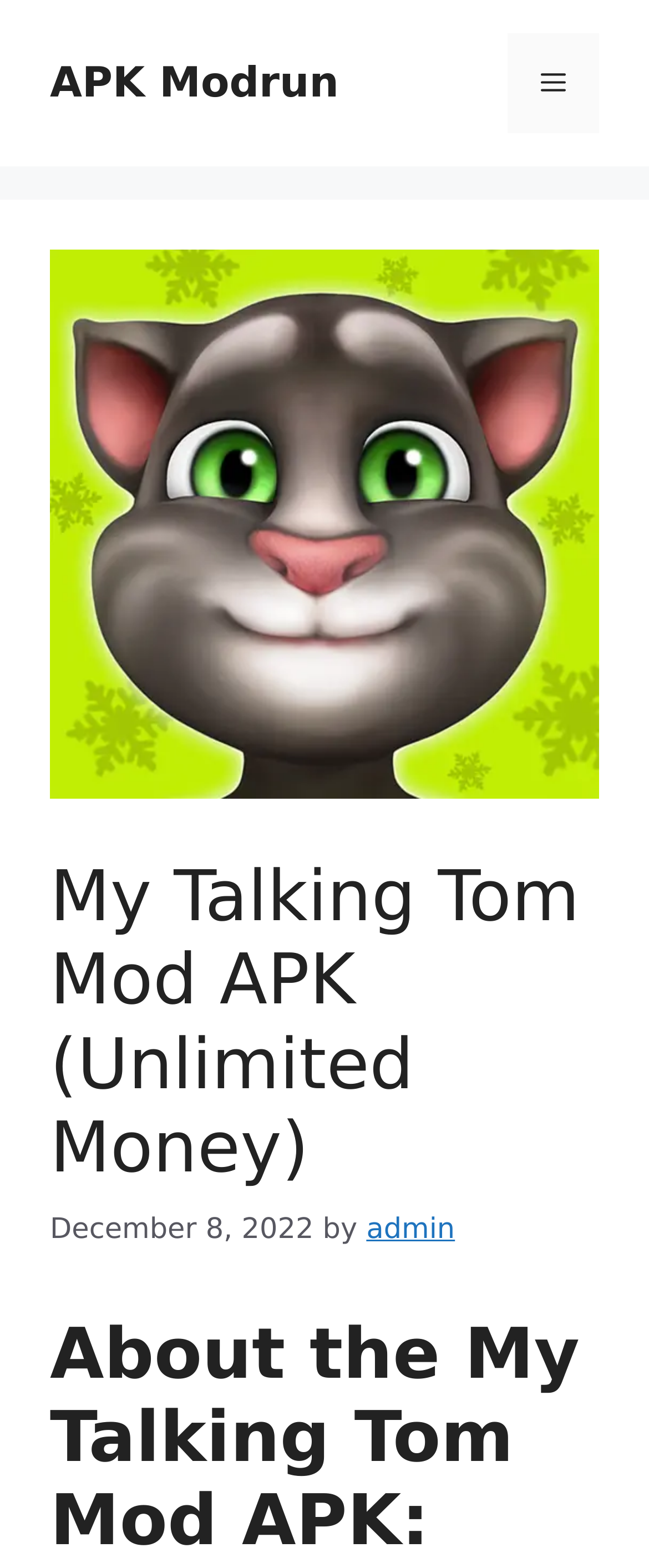Using the element description provided, determine the bounding box coordinates in the format (top-left x, top-left y, bottom-right x, bottom-right y). Ensure that all values are floating point numbers between 0 and 1. Element description: admin

[0.564, 0.774, 0.701, 0.795]